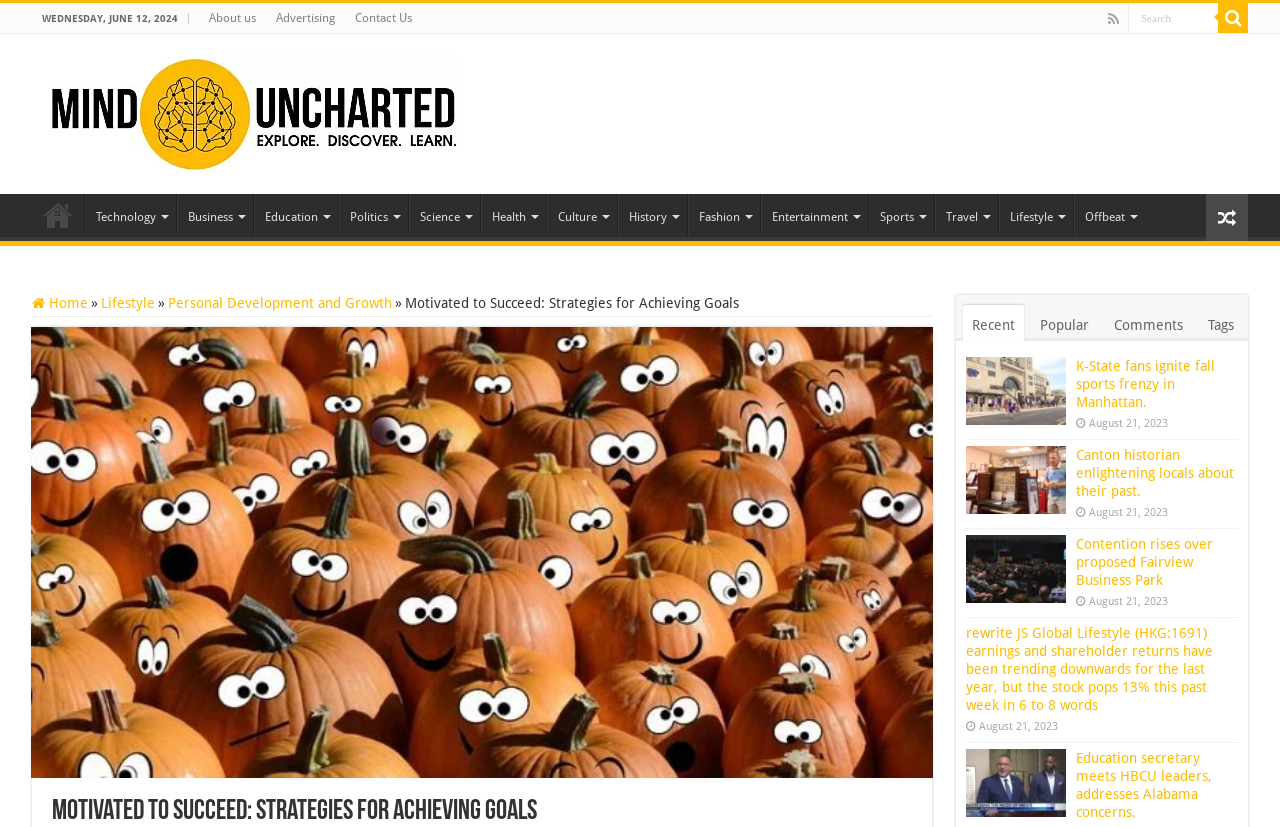For the following element description, predict the bounding box coordinates in the format (top-left x, top-left y, bottom-right x, bottom-right y). All values should be floating point numbers between 0 and 1. Description: Personal Development and Growth

[0.131, 0.357, 0.306, 0.376]